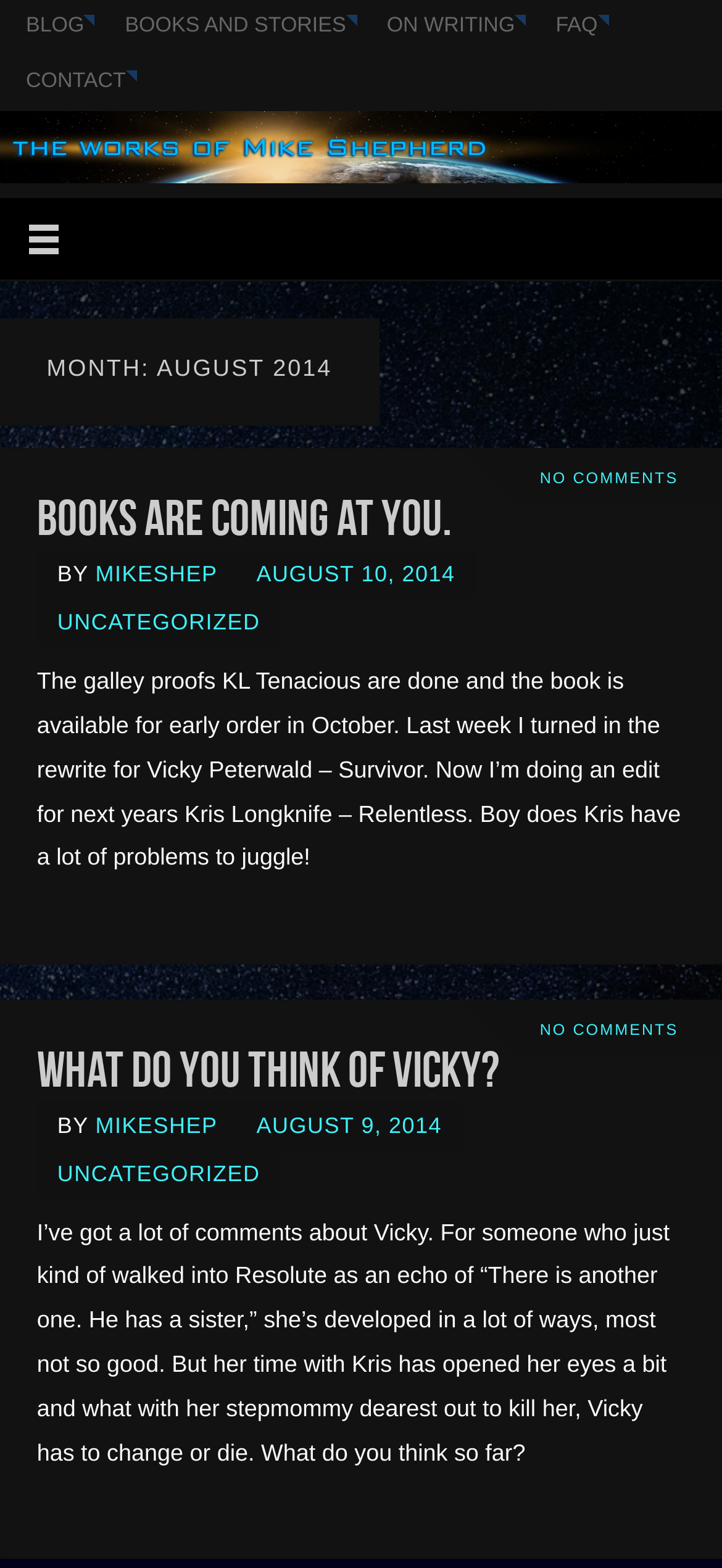Identify the bounding box coordinates of the region that needs to be clicked to carry out this instruction: "Check 'What do you think of Vicky?' post". Provide these coordinates as four float numbers ranging from 0 to 1, i.e., [left, top, right, bottom].

[0.051, 0.661, 0.949, 0.73]